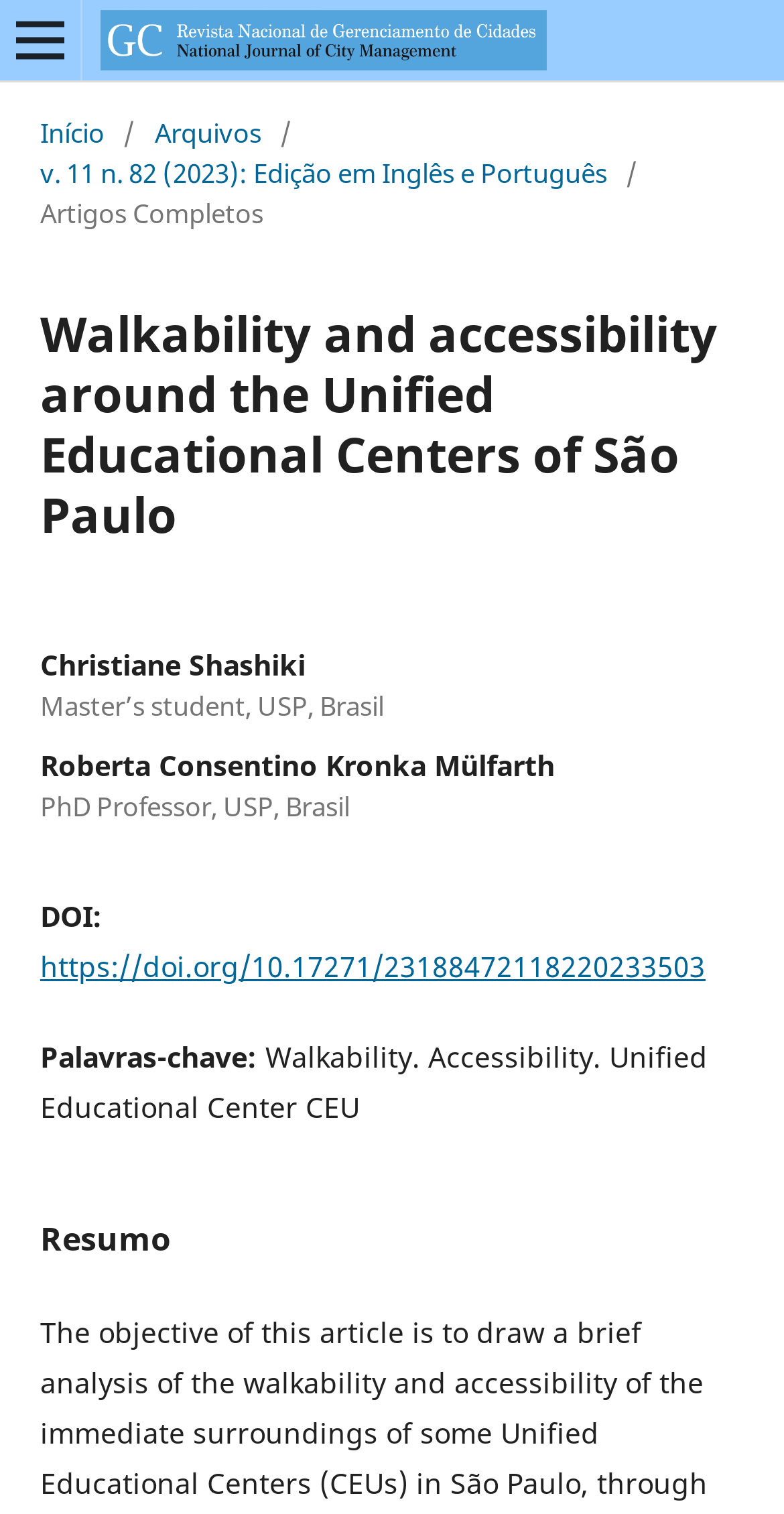Based on the element description Open Menu, identify the bounding box coordinates for the UI element. The coordinates should be in the format (top-left x, top-left y, bottom-right x, bottom-right y) and within the 0 to 1 range.

[0.0, 0.0, 0.103, 0.053]